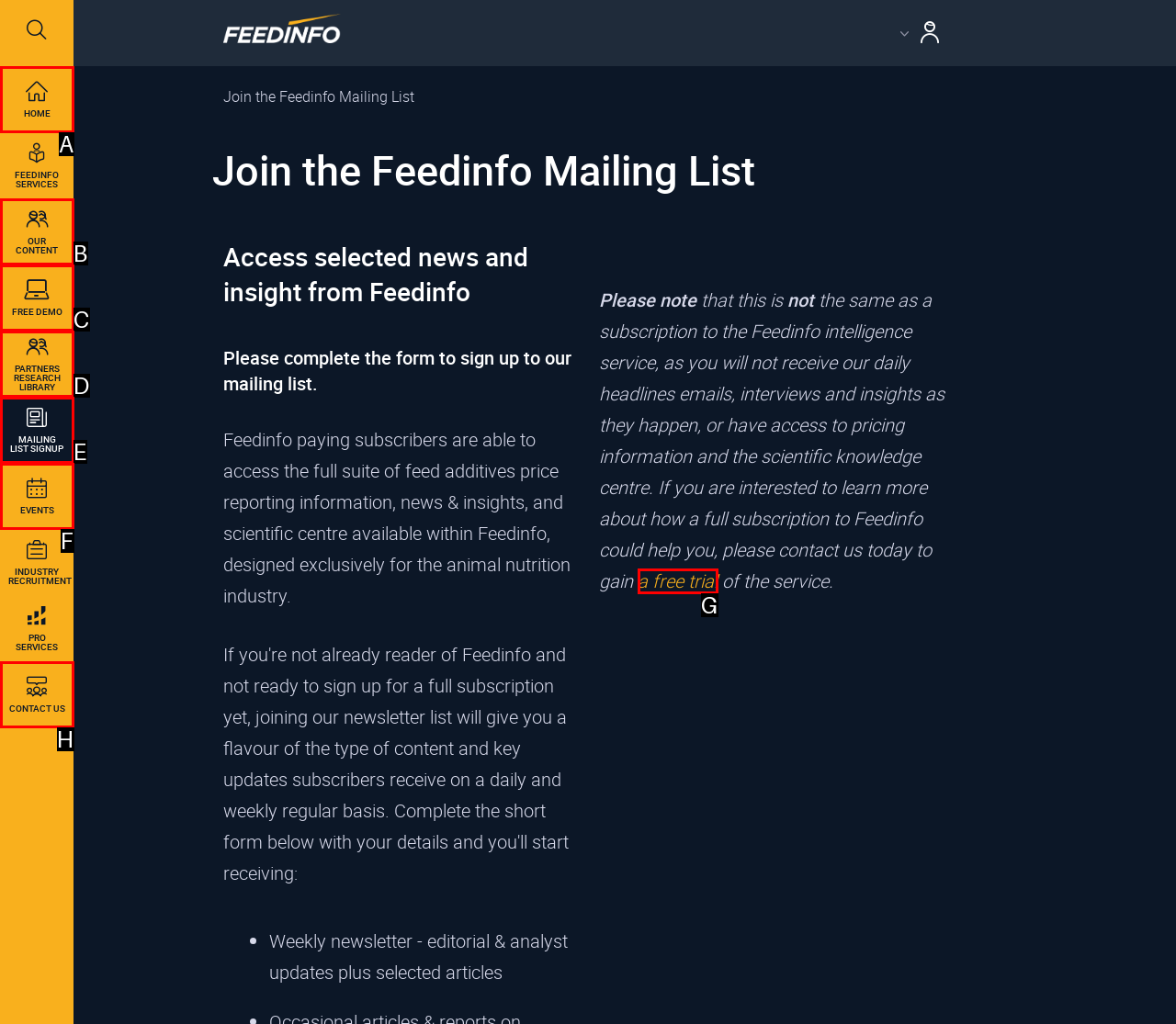Identify the UI element that corresponds to this description: Home
Respond with the letter of the correct option.

A